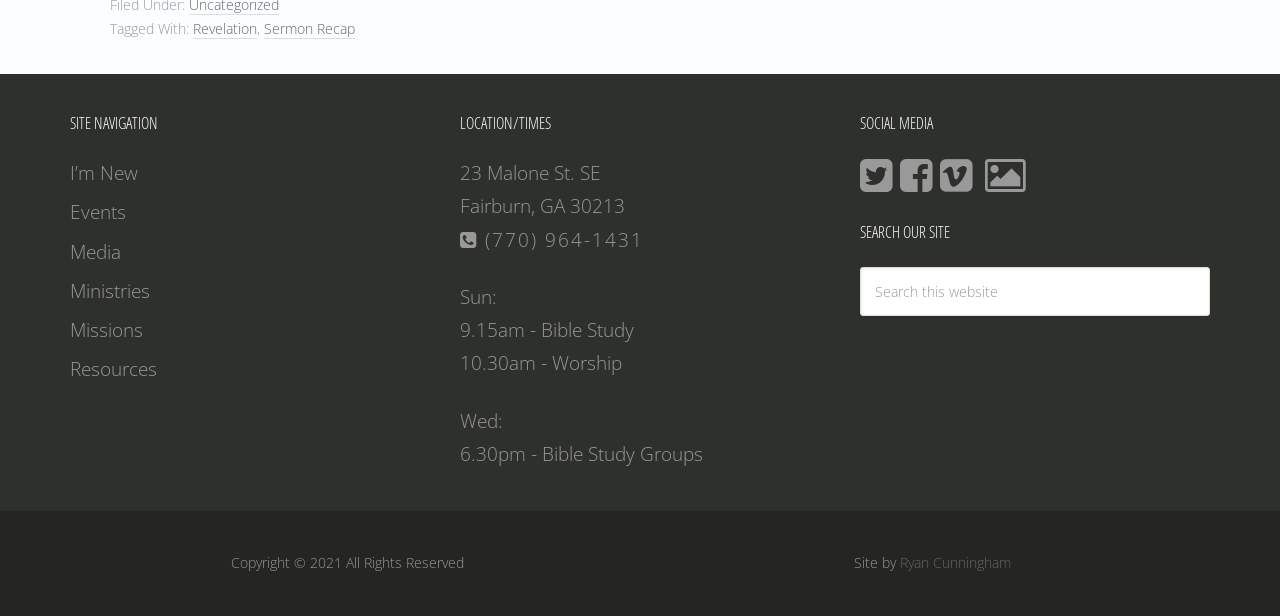Identify the bounding box coordinates for the UI element described as: "Missions". The coordinates should be provided as four floats between 0 and 1: [left, top, right, bottom].

[0.055, 0.515, 0.112, 0.557]